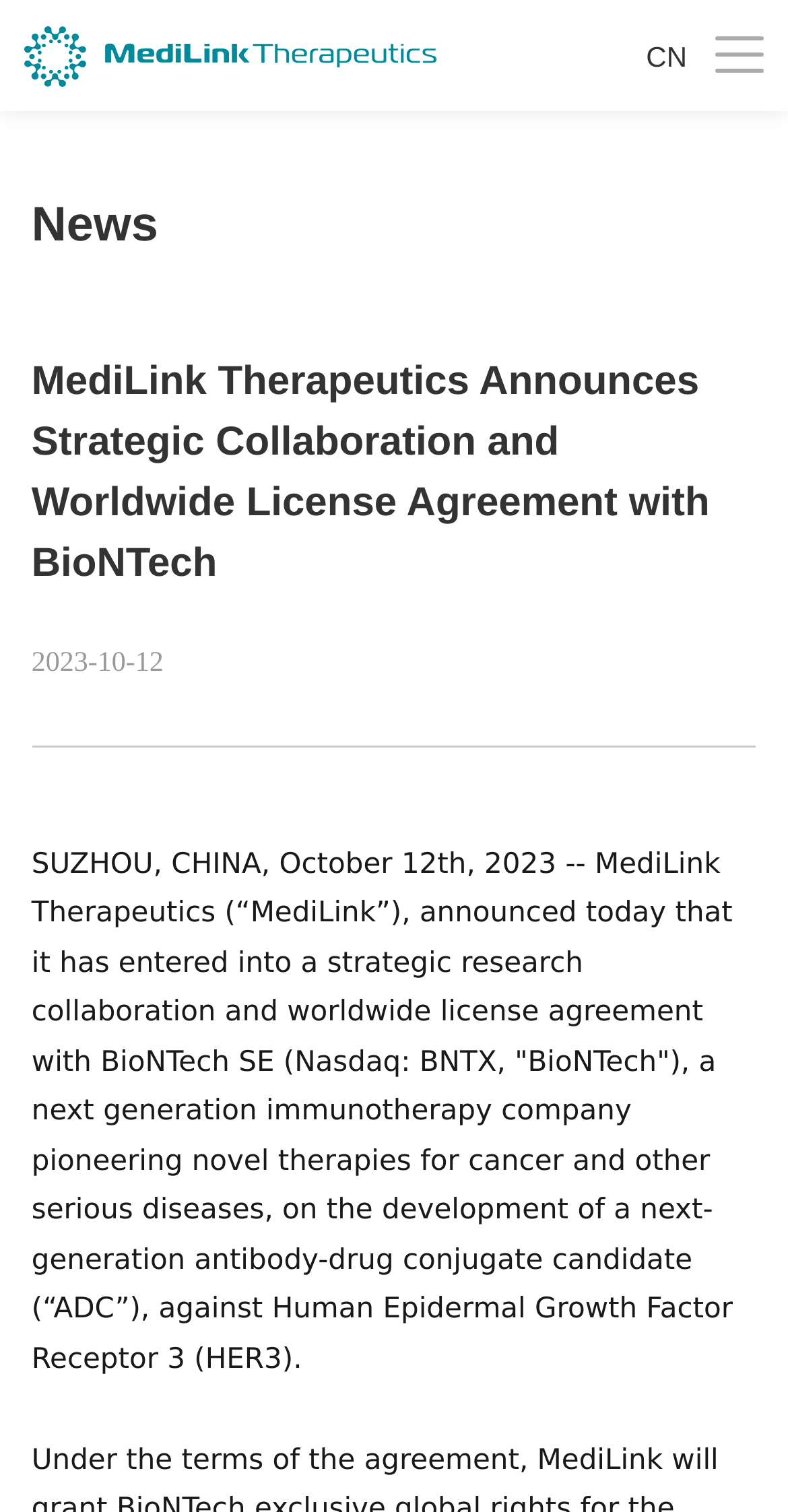Please determine the bounding box coordinates for the element with the description: "CN".

[0.82, 0.027, 0.872, 0.046]